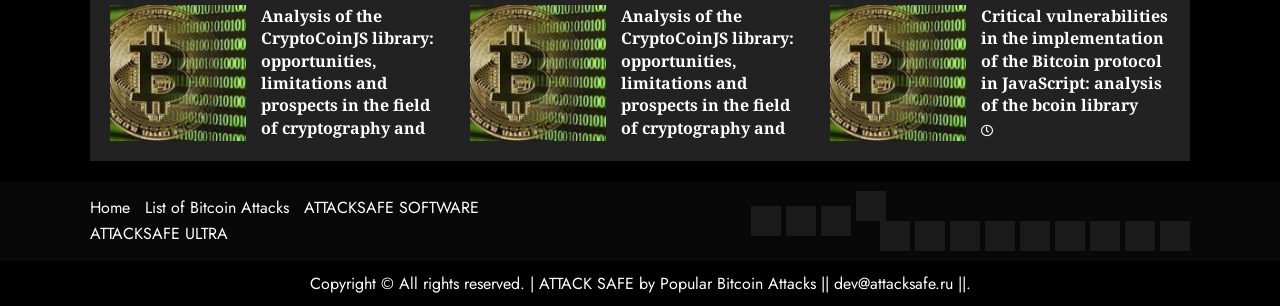Use a single word or phrase to answer this question: 
What is the purpose of the links at the top of the webpage?

Navigation